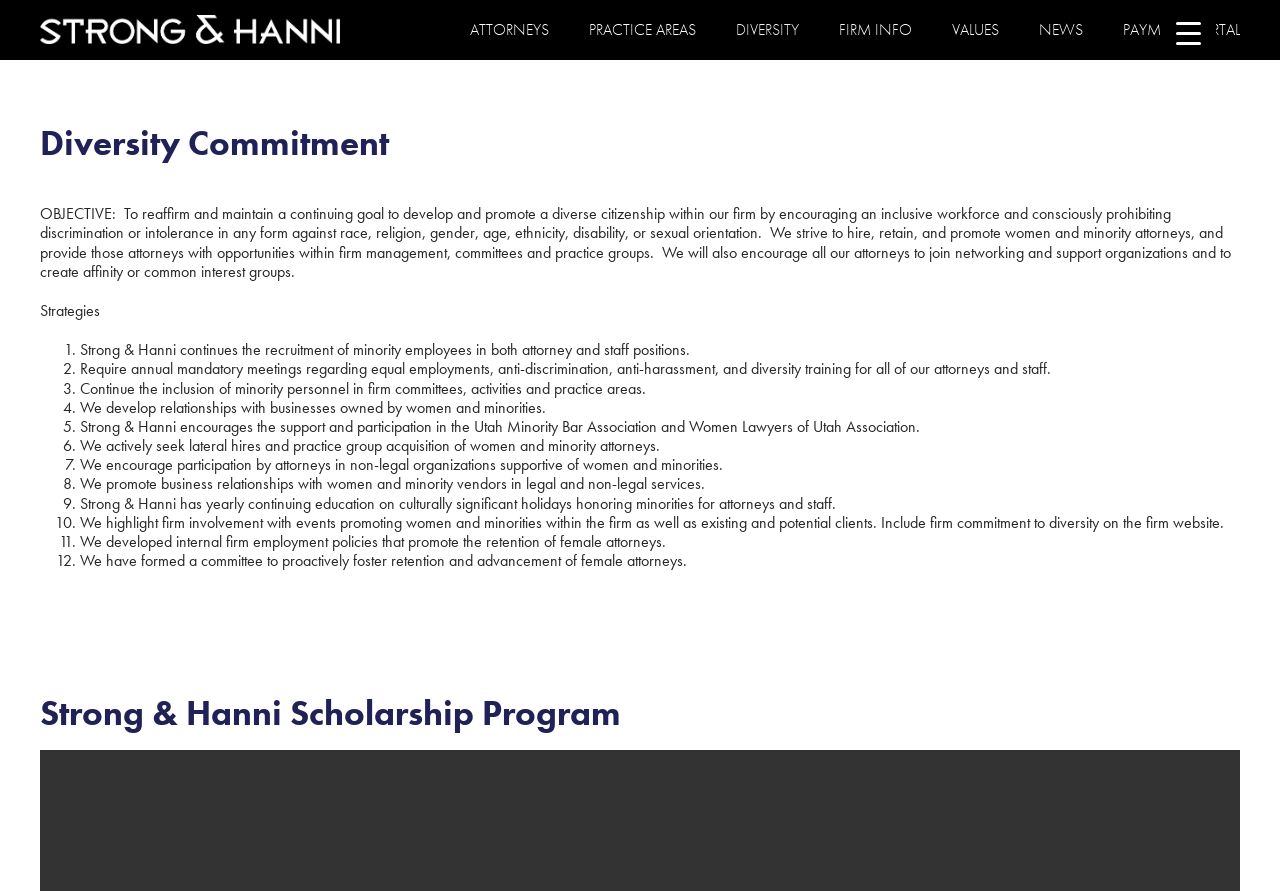Determine the bounding box of the UI component based on this description: "FIRM INFO". The bounding box coordinates should be four float values between 0 and 1, i.e., [left, top, right, bottom].

[0.655, 0.0, 0.712, 0.067]